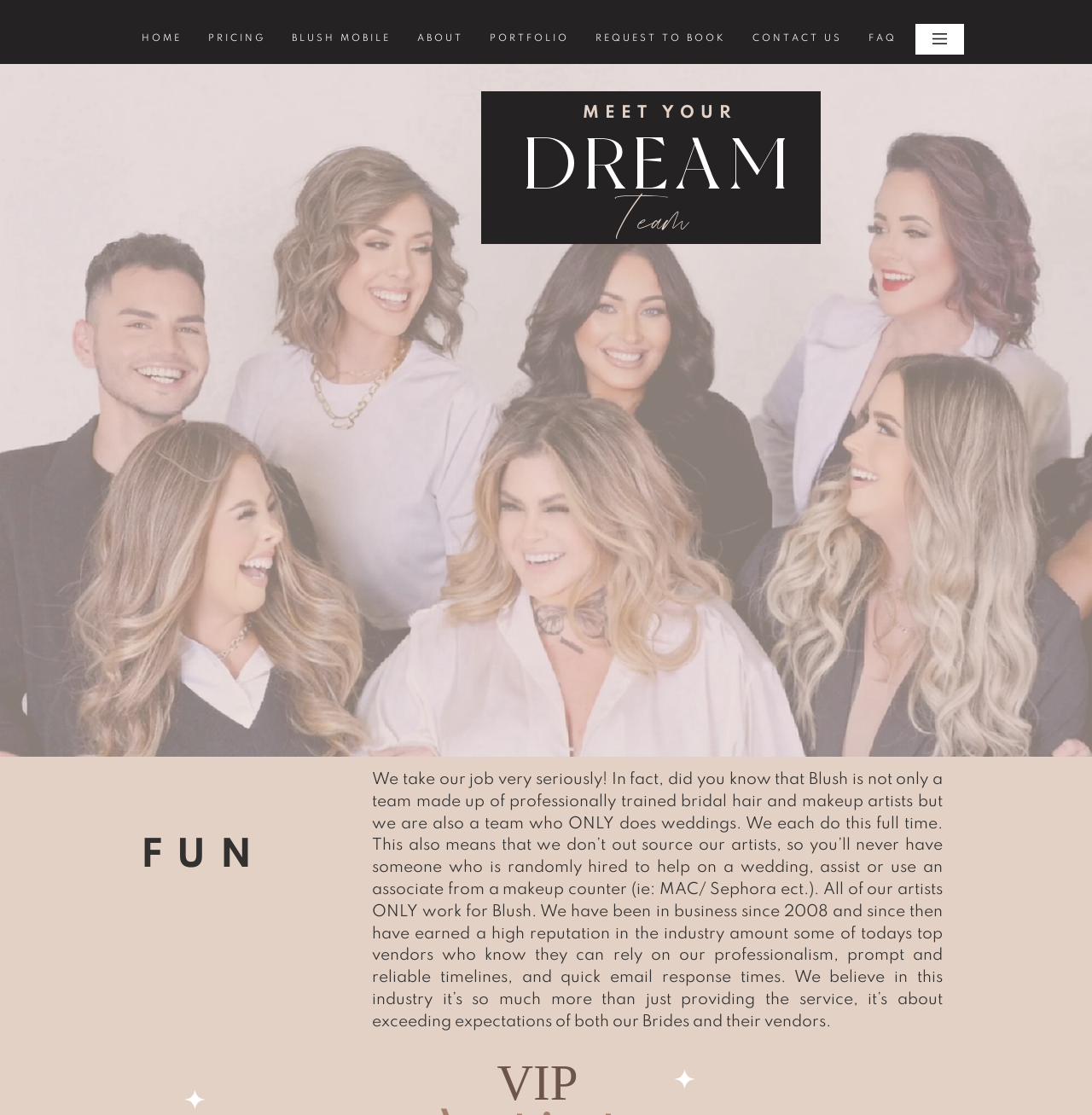Locate the UI element described as follows: "HOME". Return the bounding box coordinates as four float numbers between 0 and 1 in the order [left, top, right, bottom].

[0.121, 0.022, 0.176, 0.047]